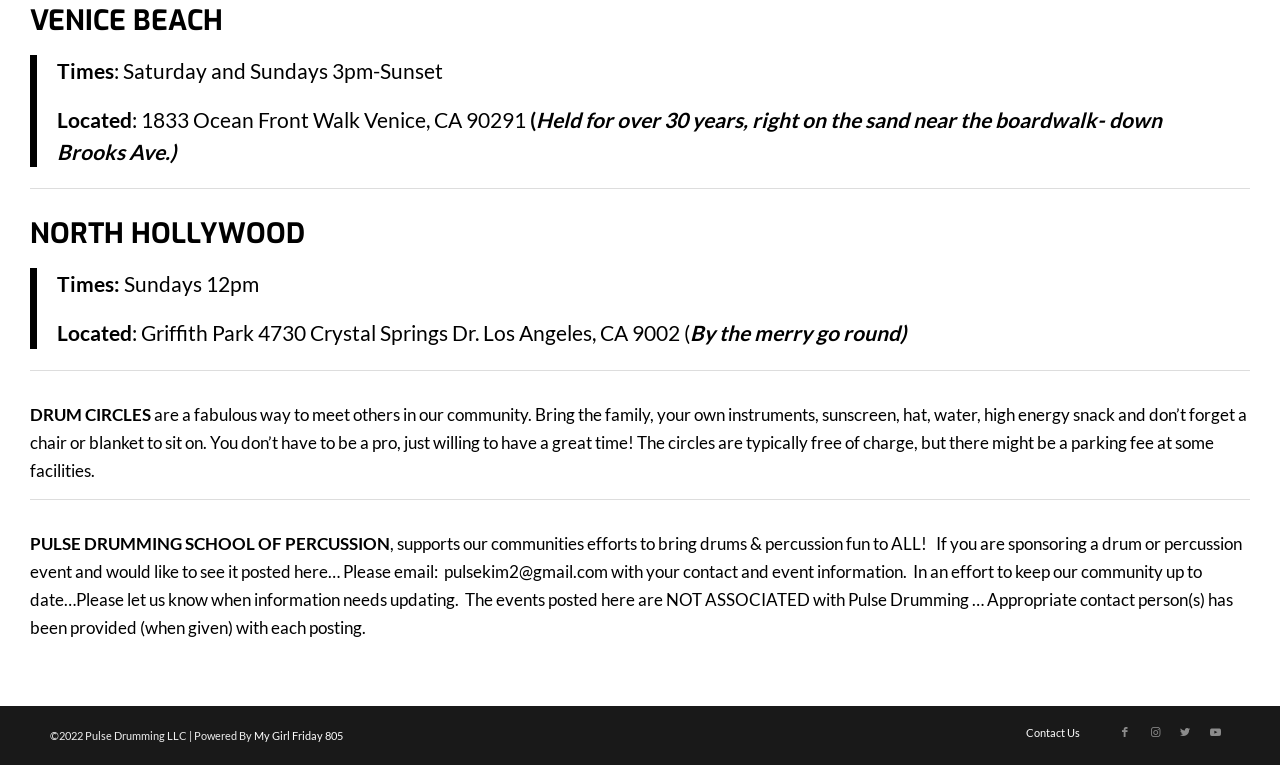How can I contact the organizer of a drum circle event?
Analyze the screenshot and provide a detailed answer to the question.

I found the answer by reading the text 'If you are sponsoring a drum or percussion event and would like to see it posted here… Please email: pulsekim2@gmail.com' which provides the contact email address.